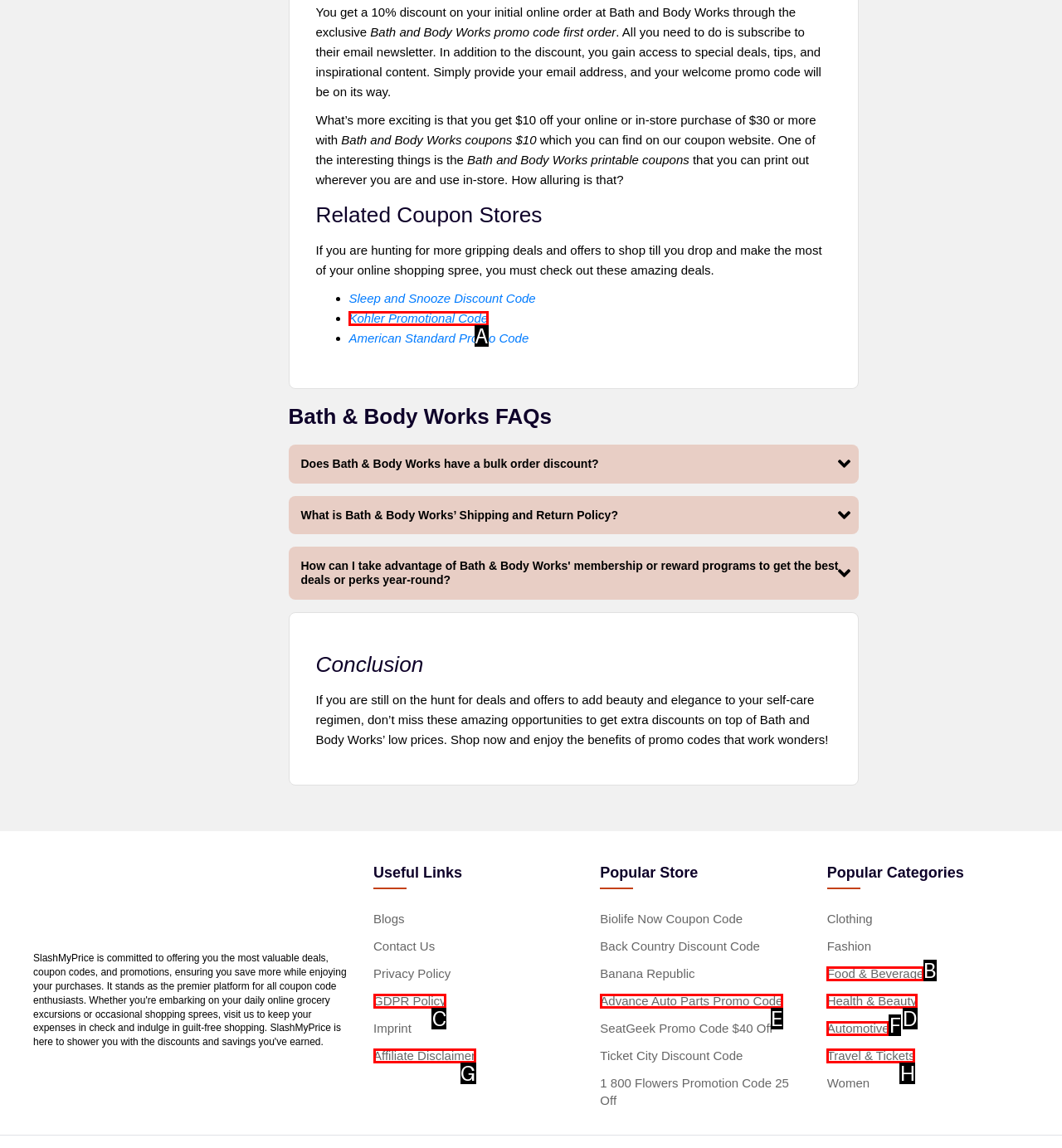Identify the correct HTML element to click to accomplish this task: Read more … Osteoarthritis: Early diagnosis of prime importance!
Respond with the letter corresponding to the correct choice.

None